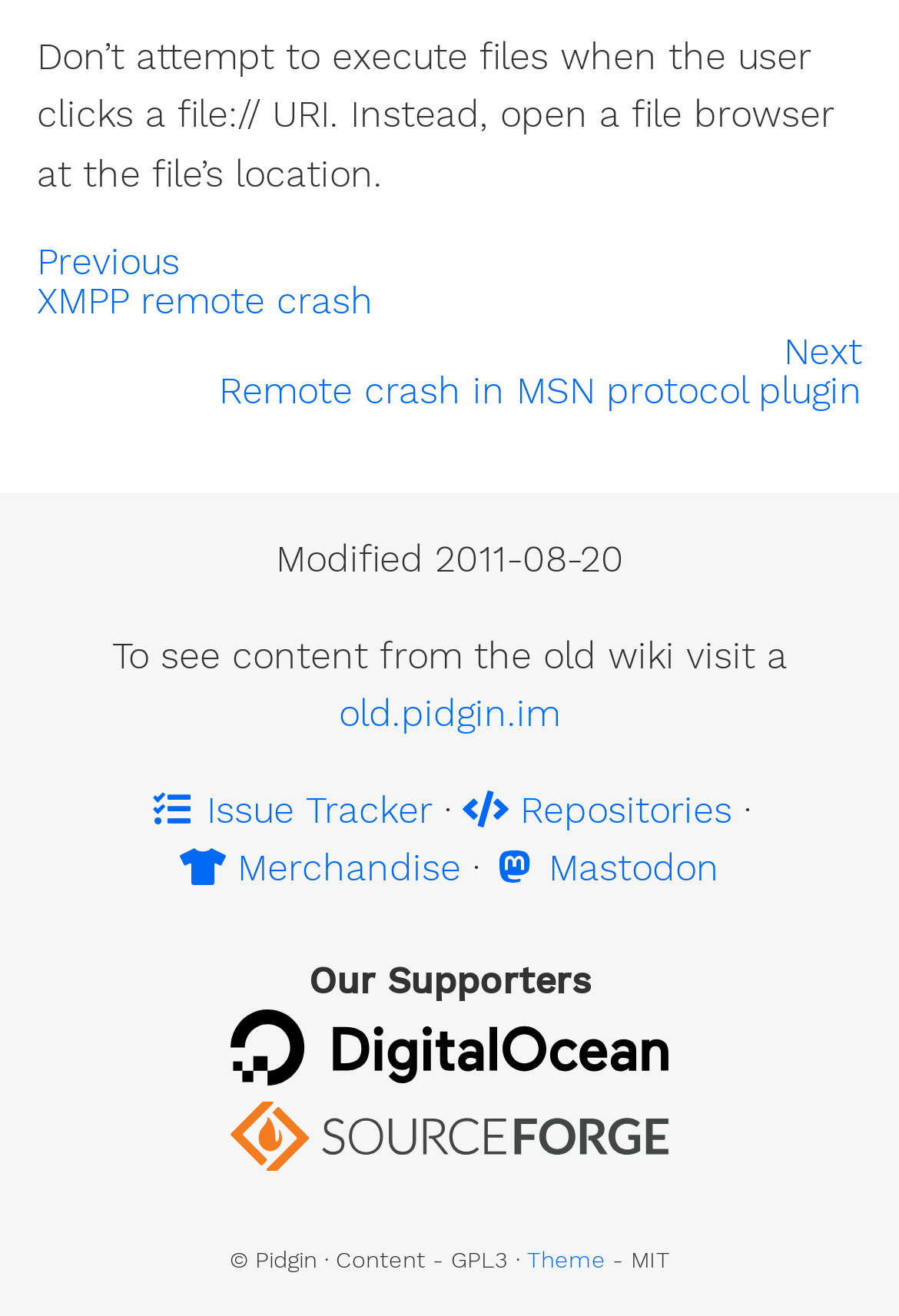What is the warning about file:// URI?
Observe the image and answer the question with a one-word or short phrase response.

Don't execute files